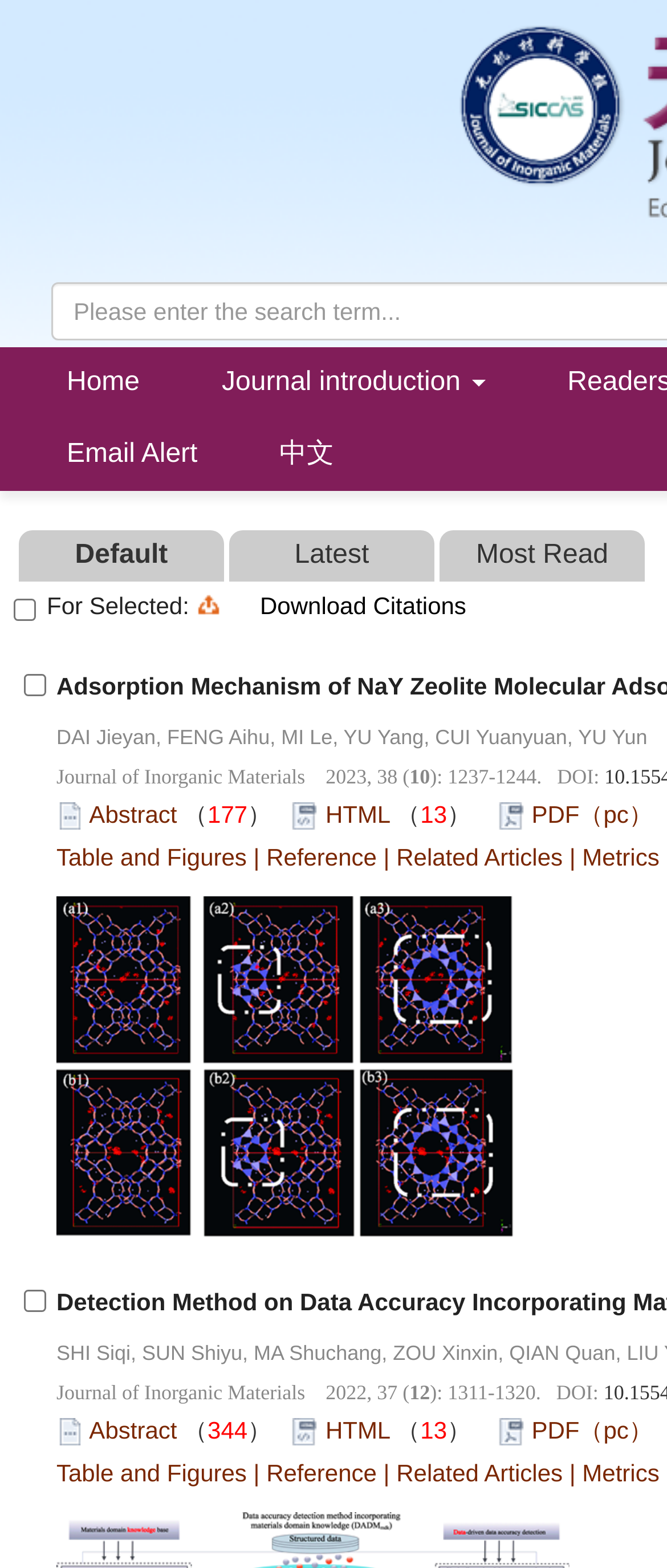Answer succinctly with a single word or phrase:
What is the first link on the top left?

Home